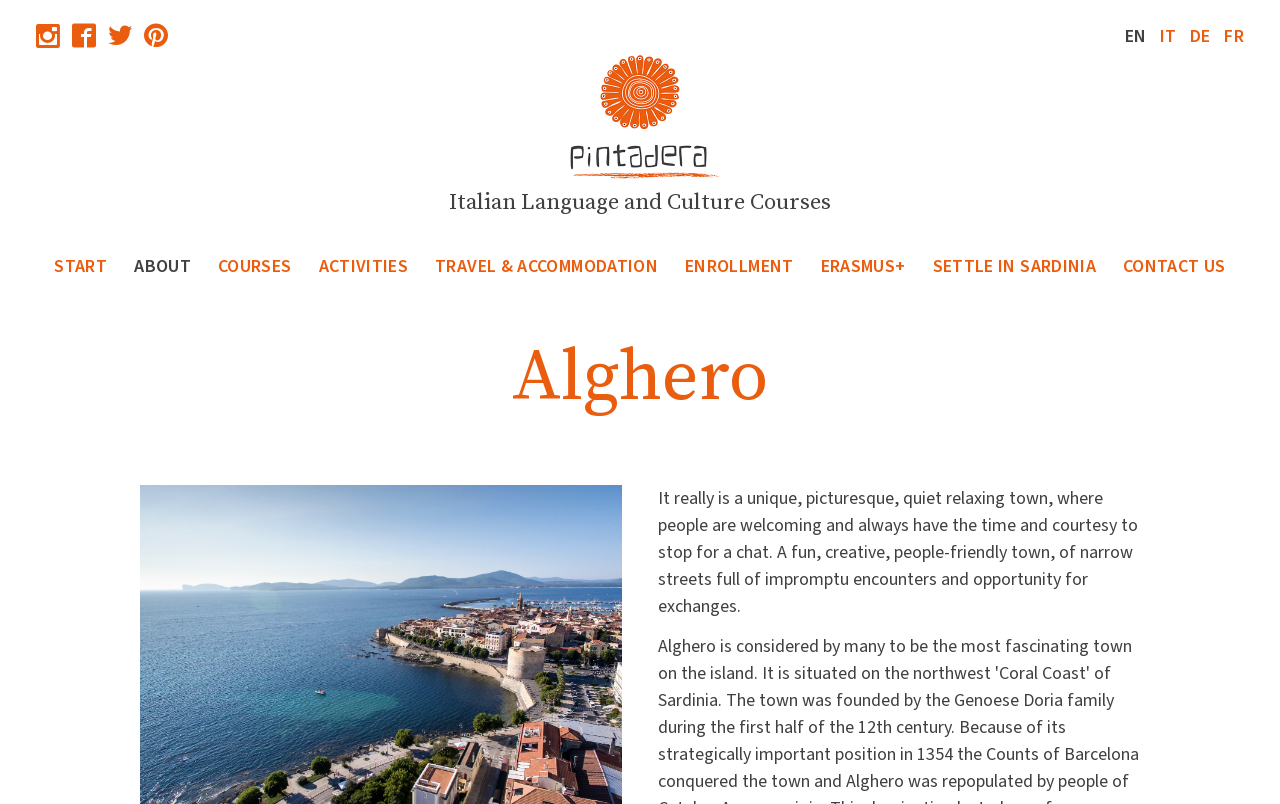What is the name of the town described on this webpage?
Please provide a single word or phrase as the answer based on the screenshot.

Alghero